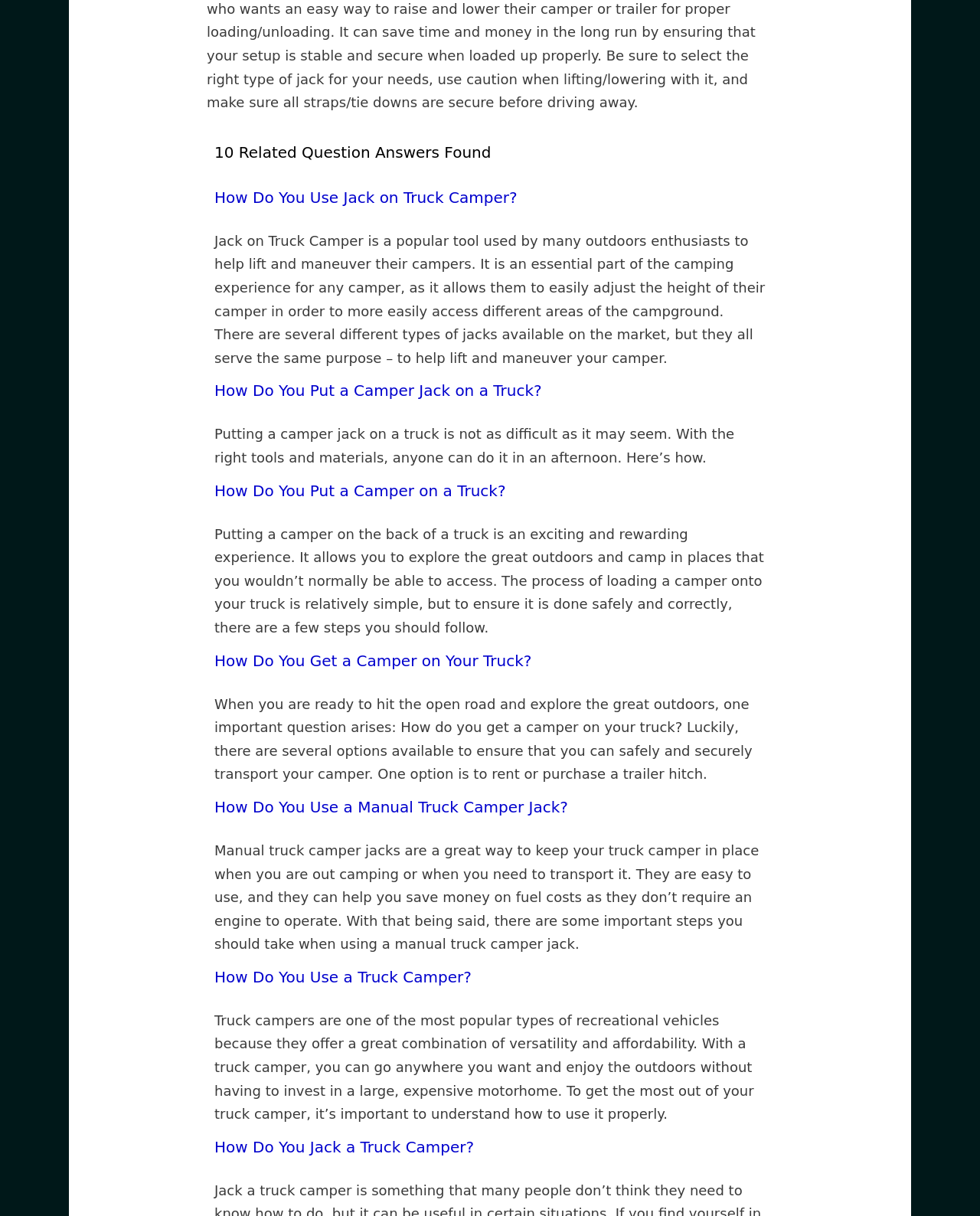Can you give a comprehensive explanation to the question given the content of the image?
What is the benefit of using a manual truck camper jack?

The answer can be found in the StaticText element with the text 'Manual truck camper jacks are a great way to keep your truck camper in place when you are out camping or when you need to transport it. They are easy to use, and they can help you save money on fuel costs as they don’t require an engine to operate.' which explains the benefit of using a manual truck camper jack.